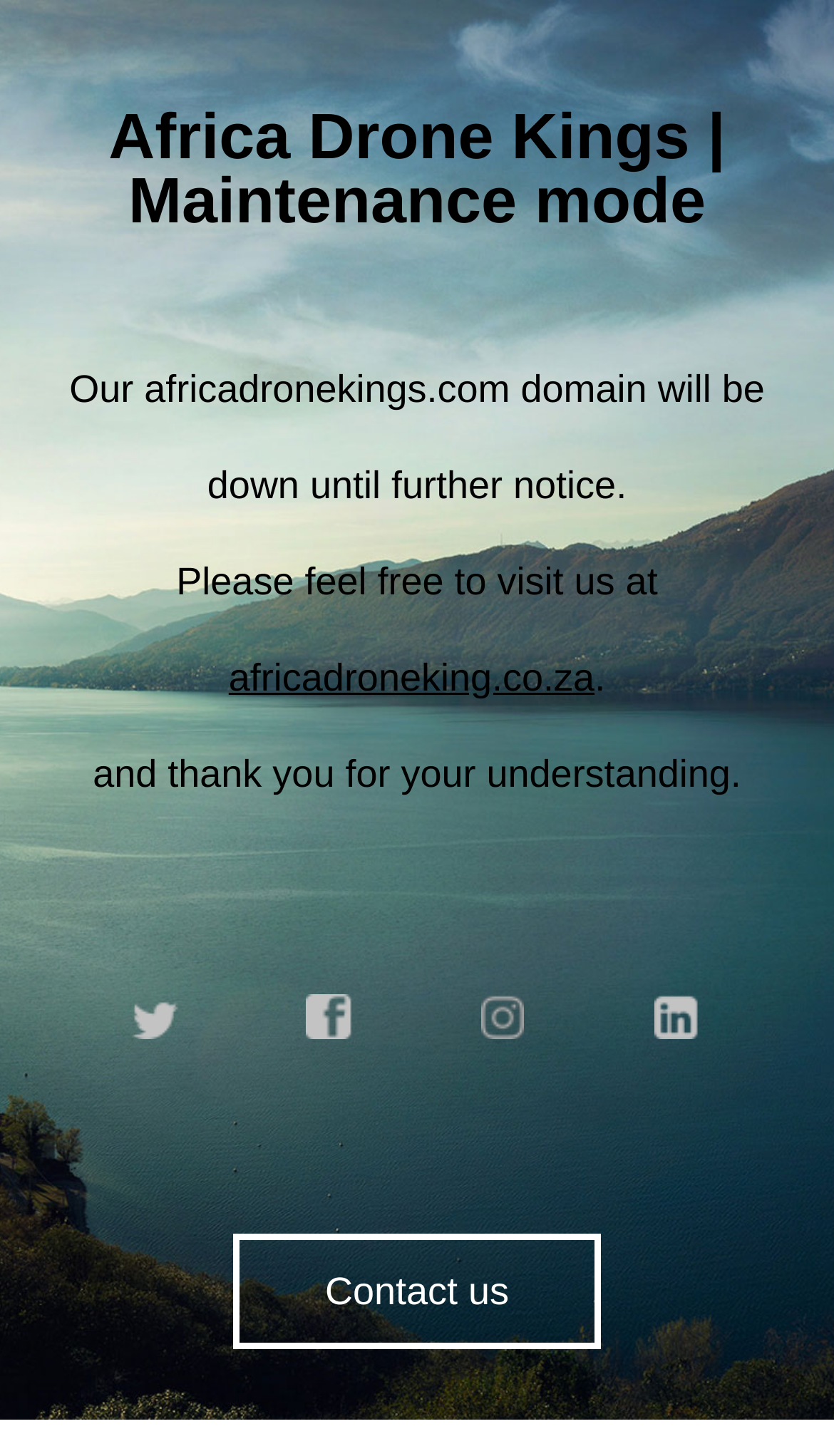Based on the image, provide a detailed and complete answer to the question: 
How many social media links are present?

There are four social media links present on the website, namely 'twitter', 'facebook', 'instagram', and 'linkedin', which are located at the bottom of the page.